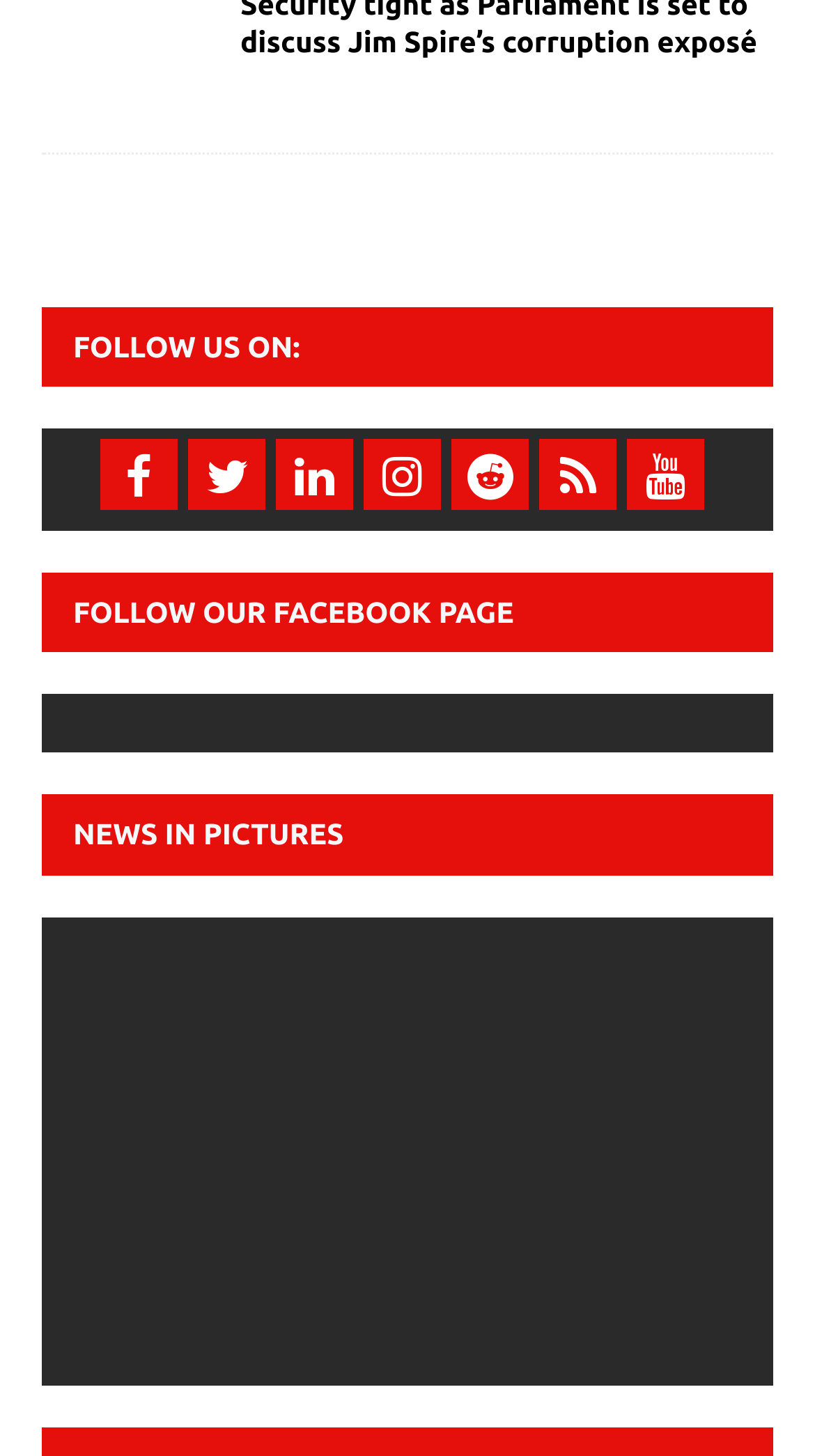Please identify the bounding box coordinates of the element I need to click to follow this instruction: "Read about Masindi woman arrested for pouring hot cooking oil on husband".

[0.391, 0.842, 0.596, 0.928]